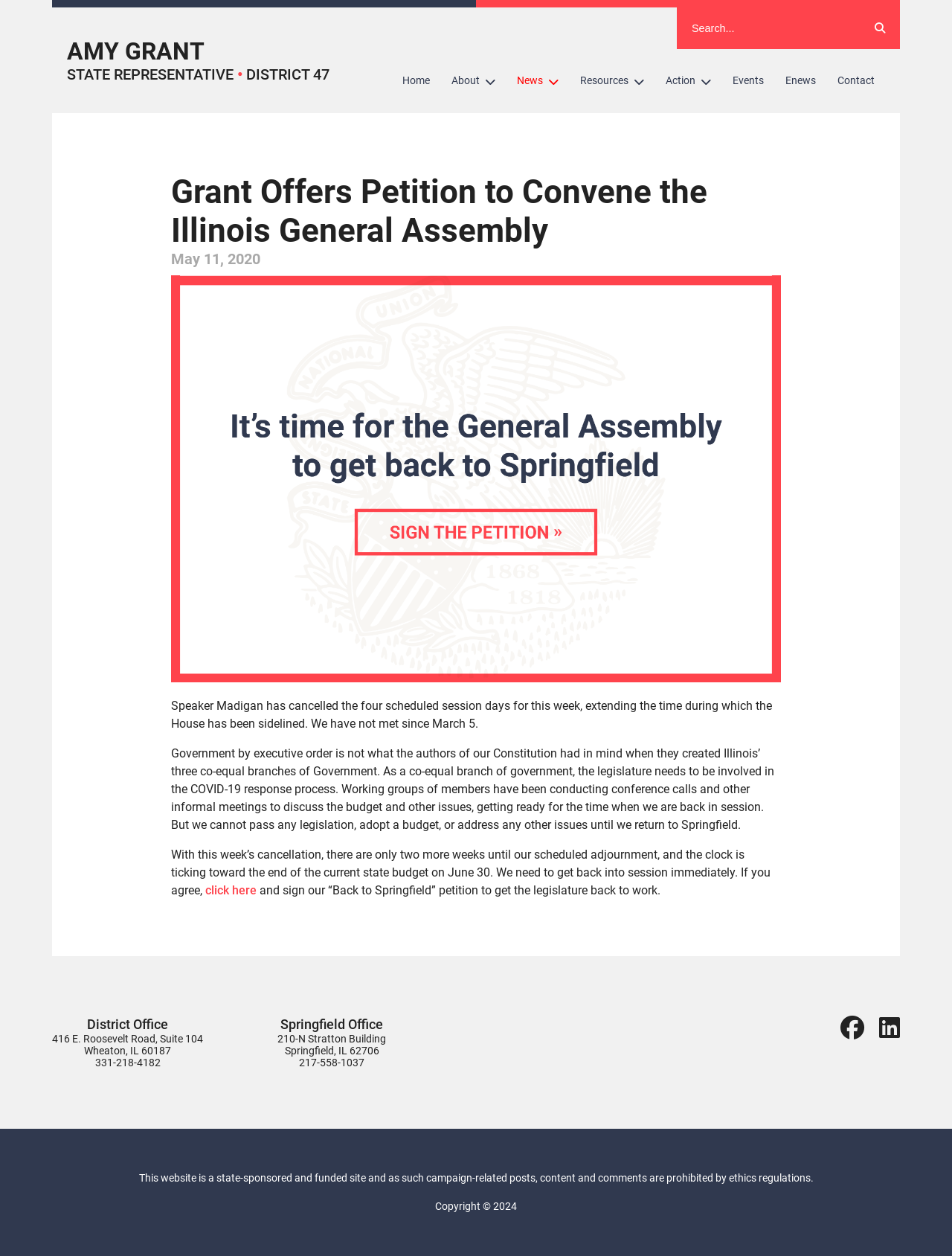Provide the bounding box coordinates of the HTML element described by the text: "Events". The coordinates should be in the format [left, top, right, bottom] with values between 0 and 1.

[0.758, 0.051, 0.814, 0.078]